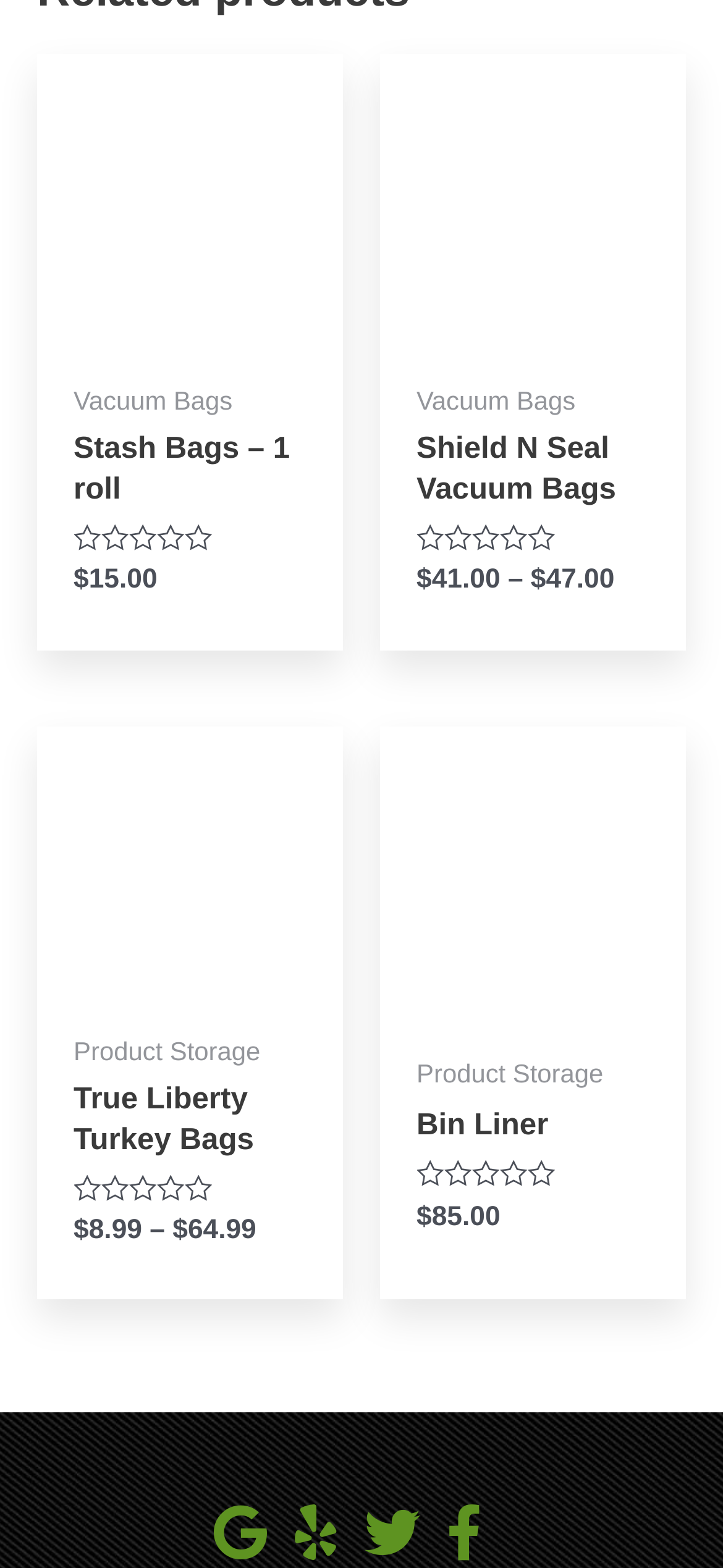Find and indicate the bounding box coordinates of the region you should select to follow the given instruction: "View product details of Stash Bags - 1 roll".

[0.051, 0.035, 0.474, 0.23]